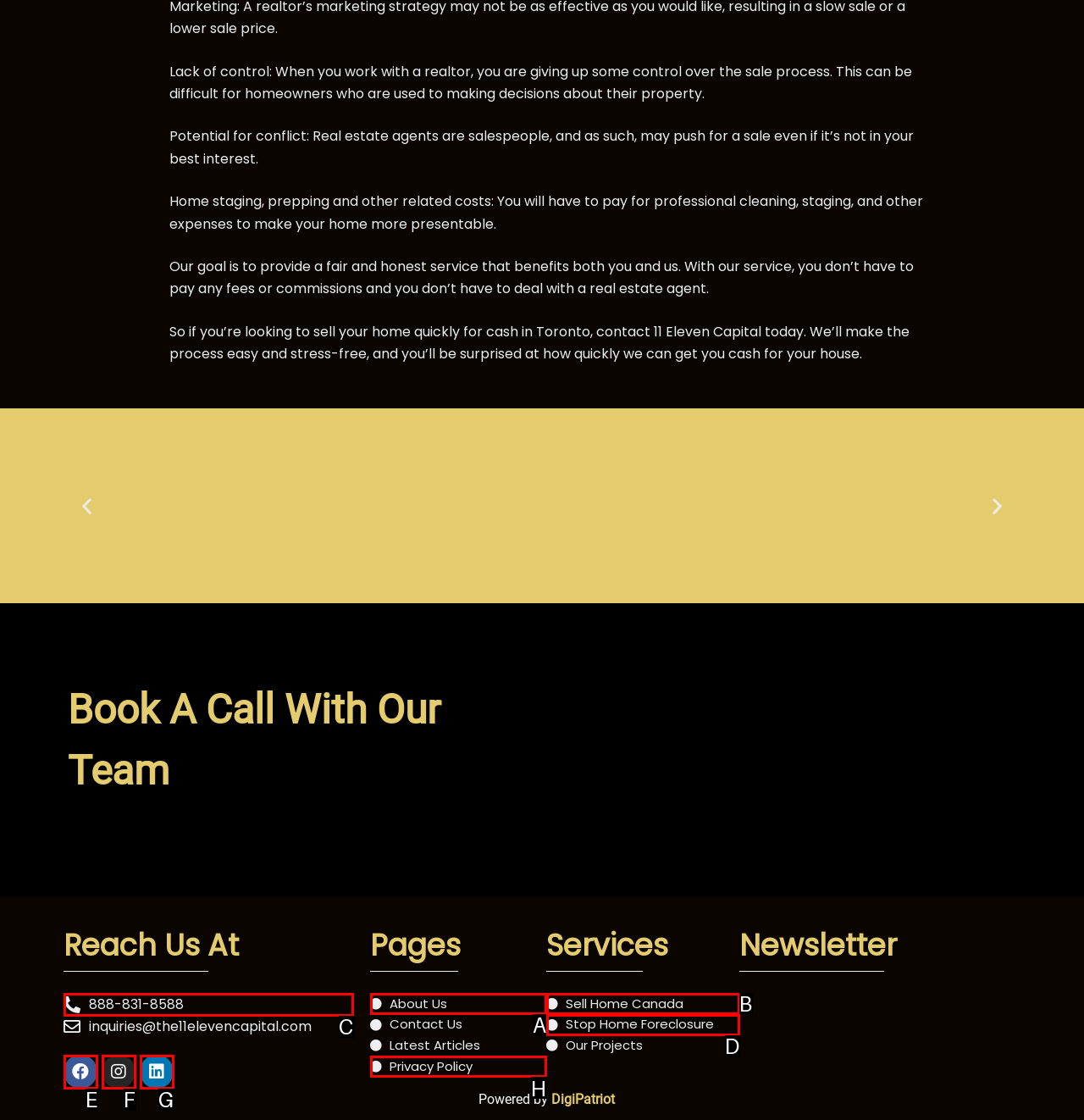Select the appropriate HTML element to click for the following task: Click on Drop Message
Answer with the letter of the selected option from the given choices directly.

None